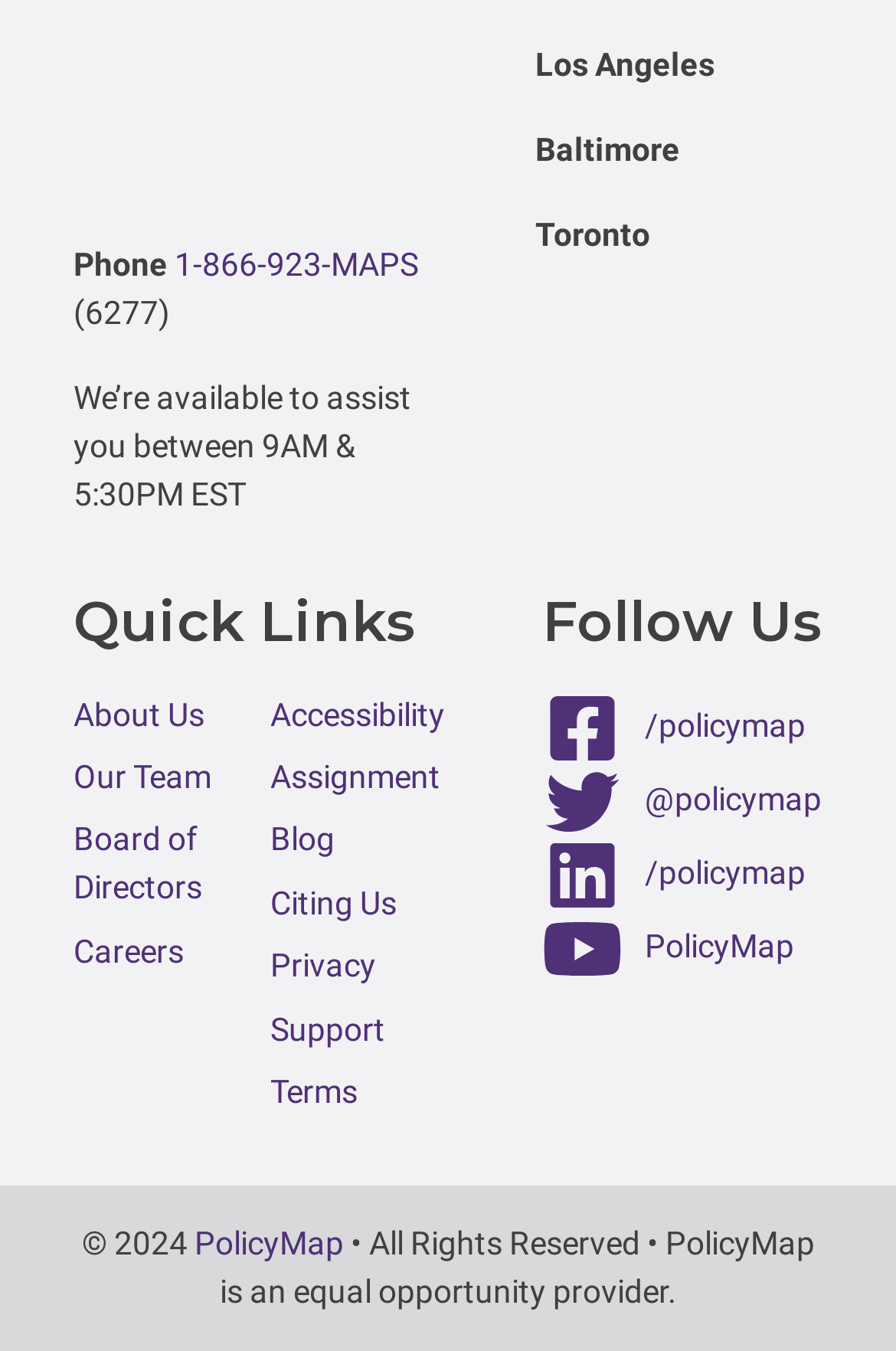What is the year of copyright?
Provide a comprehensive and detailed answer to the question.

The year of copyright can be found at the bottom of the webpage, next to the 'Copyright Information' heading, which is a static text element labeled as '© 2024'.